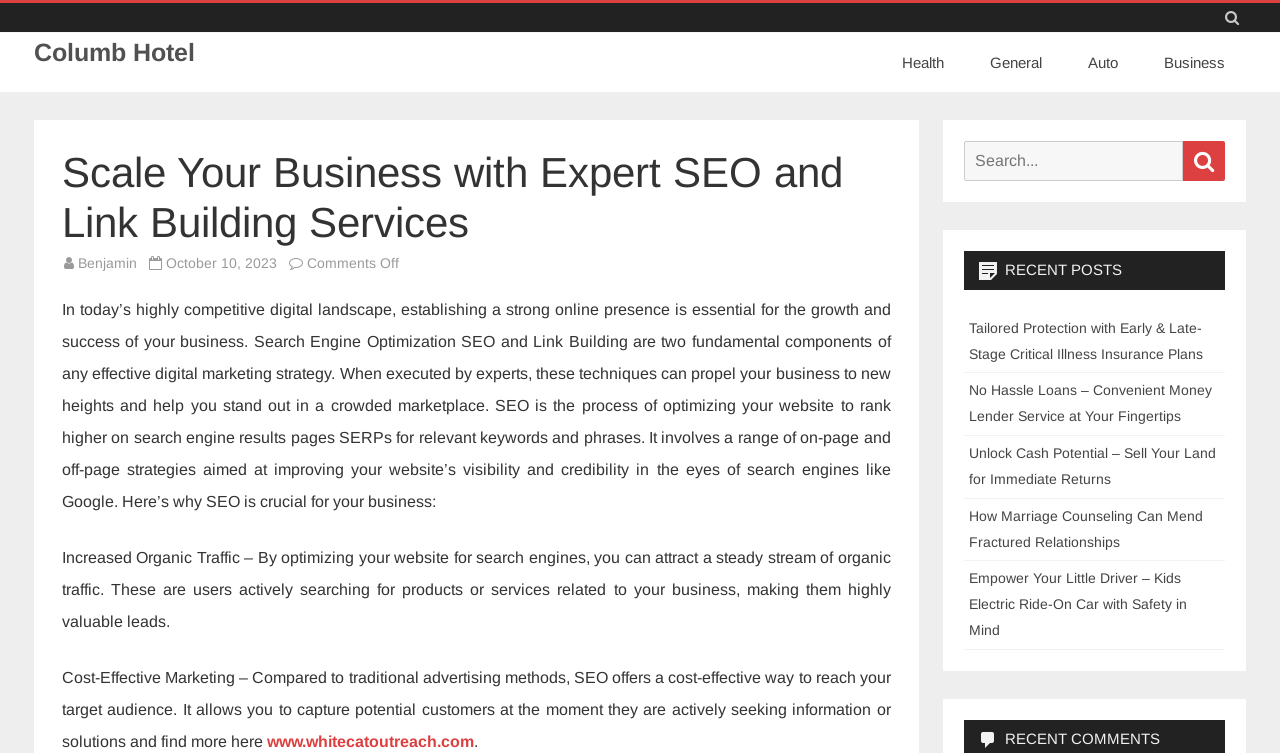Given the element description: "Columb Hotel", predict the bounding box coordinates of this UI element. The coordinates must be four float numbers between 0 and 1, given as [left, top, right, bottom].

[0.027, 0.053, 0.152, 0.086]